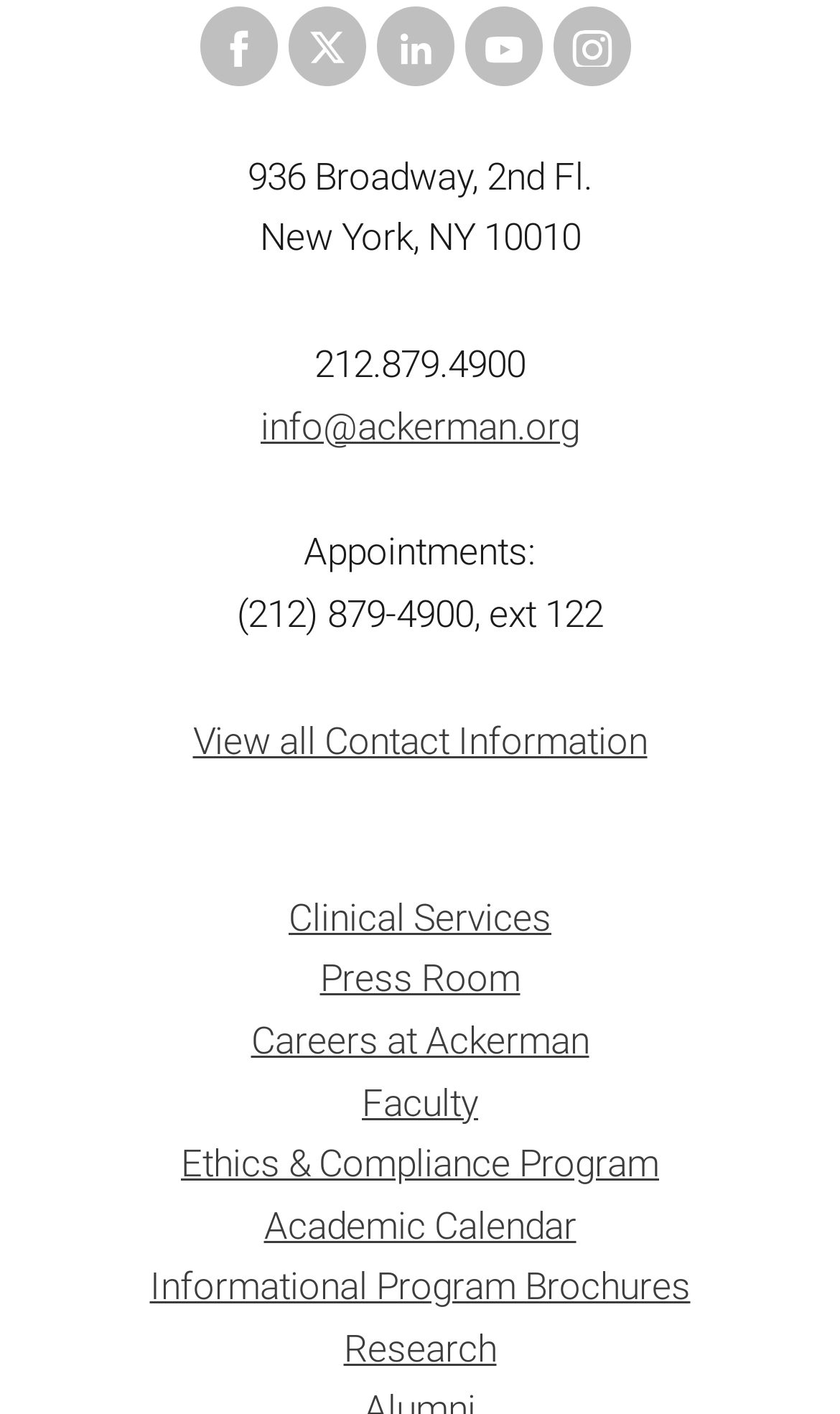How many contact information links are there?
Based on the screenshot, answer the question with a single word or phrase.

2